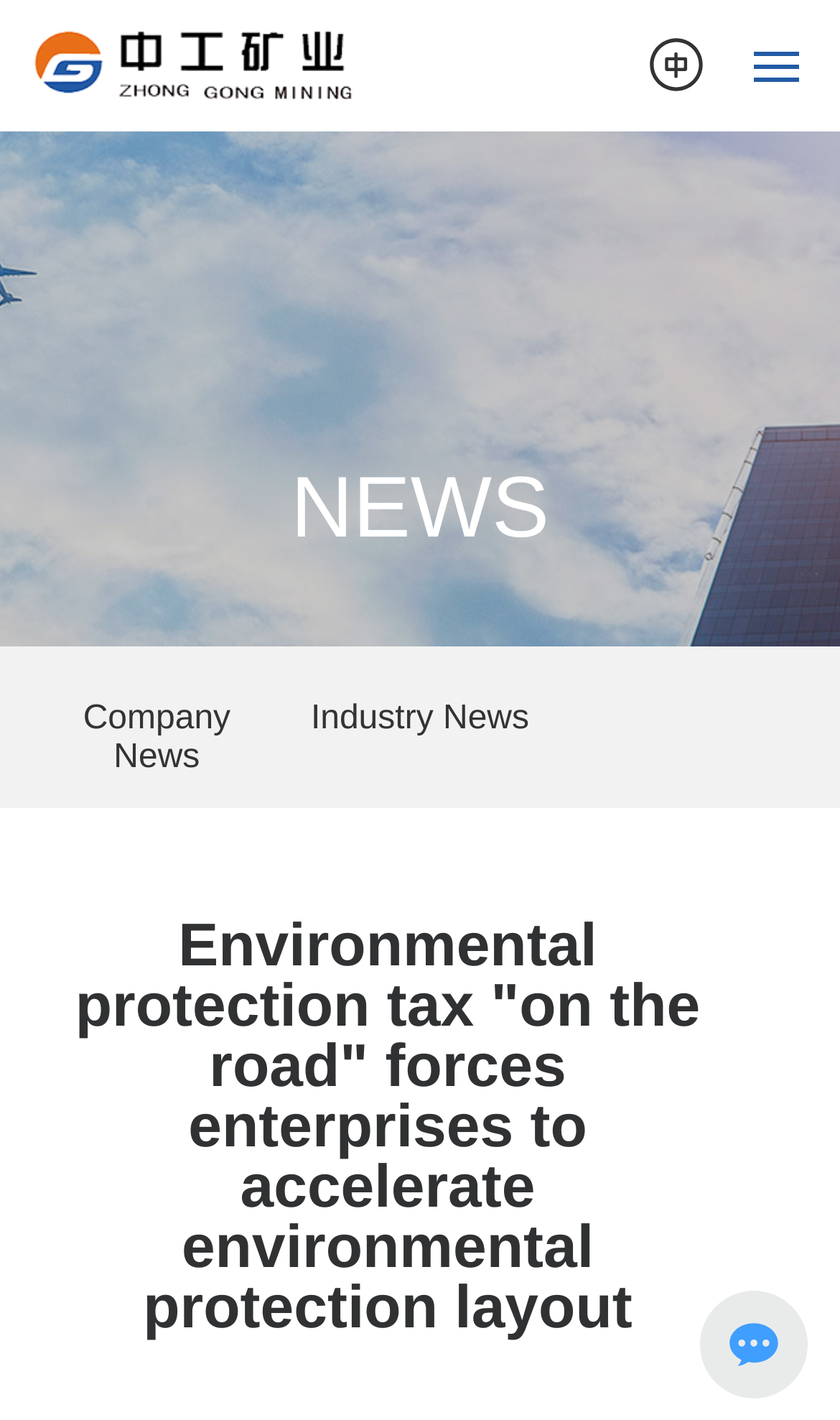Describe in detail what you see on the webpage.

The webpage is about Hunan Zhonggong Mining Engineering Technology Co., Ltd, a high-tech company integrating production, teaching, and research. 

At the top, there is a navigation menu with 7 links: Home, About, News, Products, Beneficiation Test, Cases, and Service and Support. Each link has a corresponding icon to its right. Below the navigation menu, there is a language selection link, "CHINESE", with a flag icon to its left.

On the left side, there is a secondary navigation menu with two links: NEWS and a dropdown menu with two options, Company News and Industry News. The NEWS link has a large icon above it.

The main content of the webpage is an article titled "Environmental protection tax 'on the road' forces enterprises to accelerate environmental protection layout". The article is positioned below the navigation menus and occupies most of the webpage. At the bottom right of the article, there is a small image.

Overall, the webpage has a simple and organized structure, with clear headings and concise text.